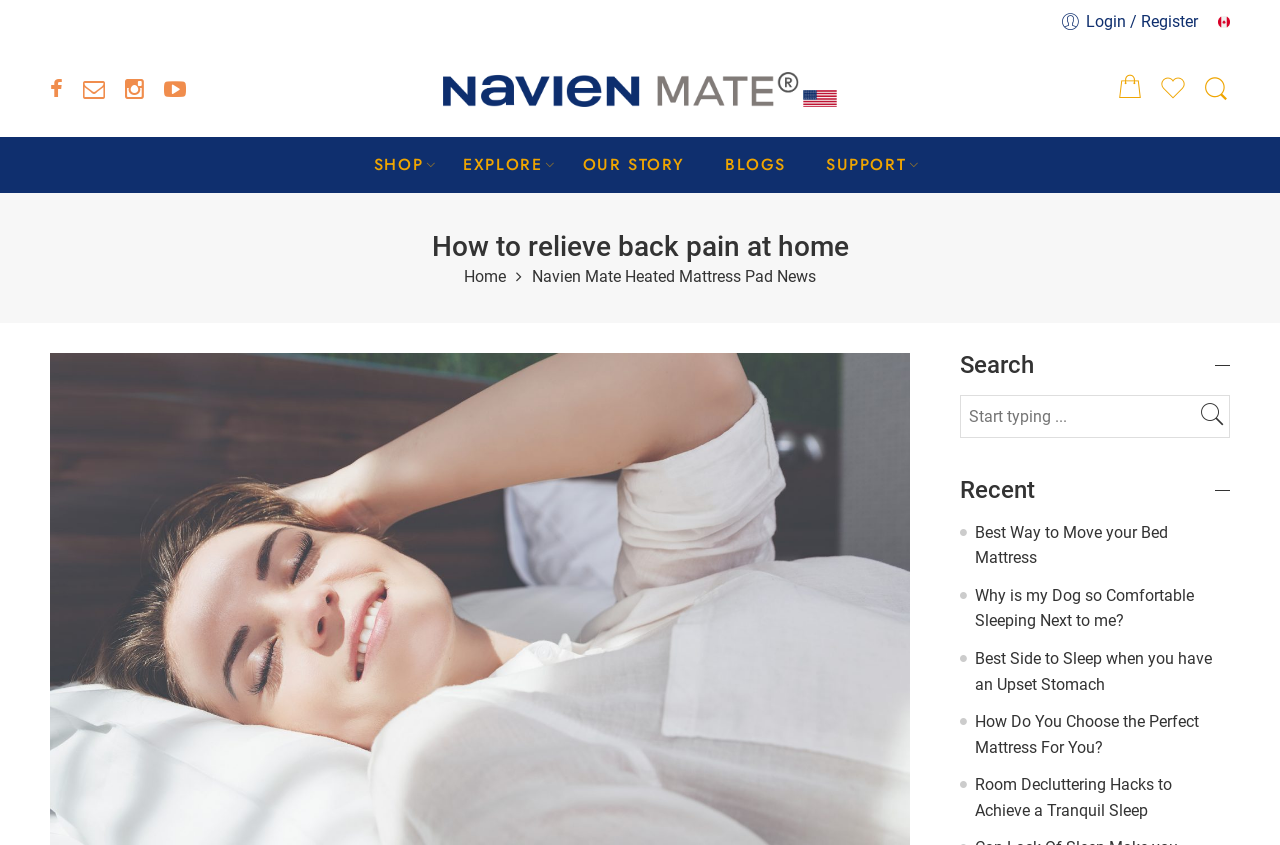Provide the bounding box coordinates of the UI element that matches the description: "No Comments".

None